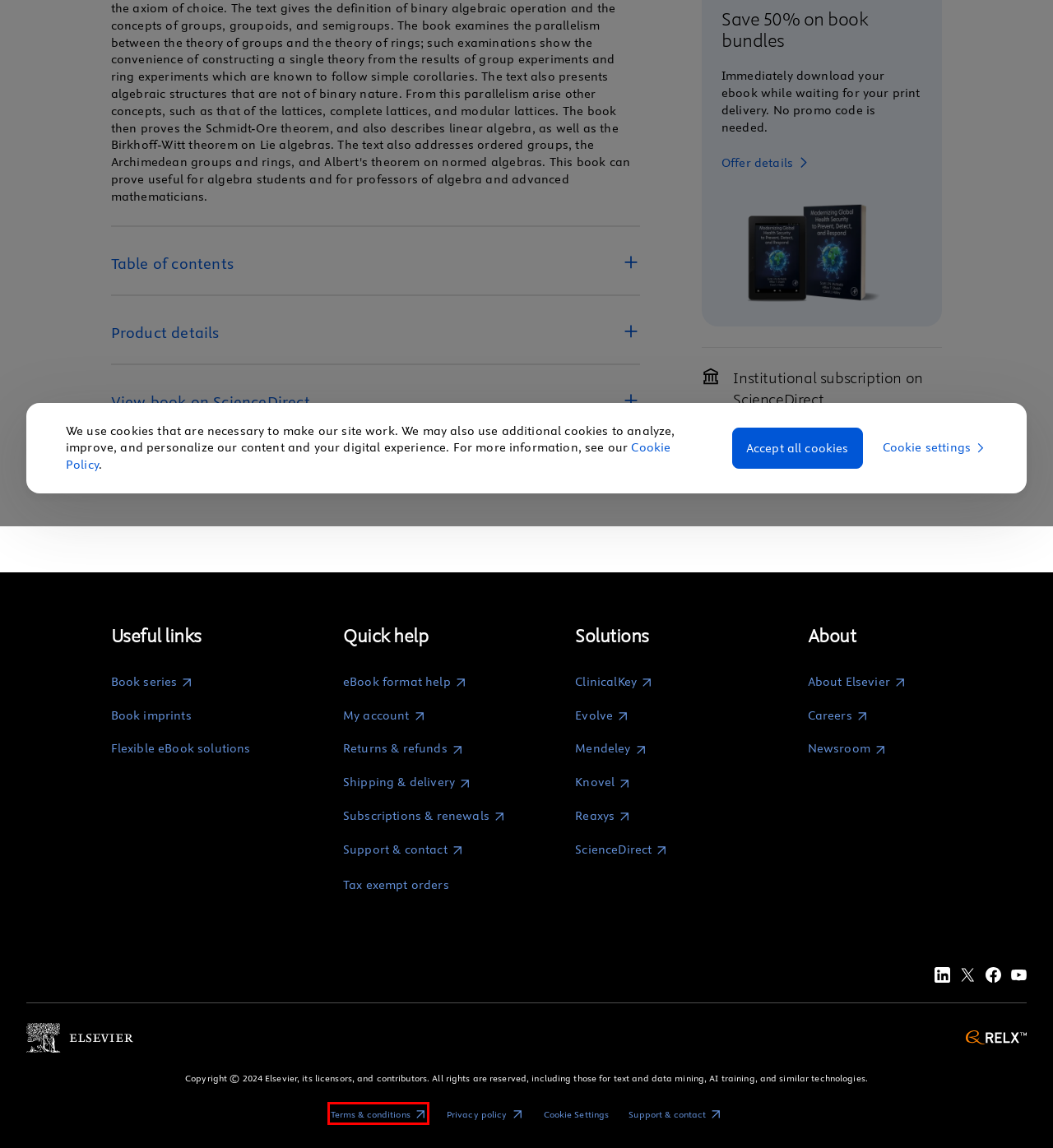Look at the screenshot of a webpage, where a red bounding box highlights an element. Select the best description that matches the new webpage after clicking the highlighted element. Here are the candidates:
A. Terms and conditions Elsevier website | Elsevier Legal
B. Subscriptions and Renewals - Elsevier E-Commerce Support Center
C. Reaxys | An expert-curated chemical database | Elsevier
D. About Elsevier
E. Global Press Office │ Elsevier
F. Shipping and Delivery - Elsevier E-Commerce Support Center
G. Returns and Refunds - Elsevier E-Commerce Support Center
H. Knovel | Engineering knowledge, tools and materials data | Elsevier

A